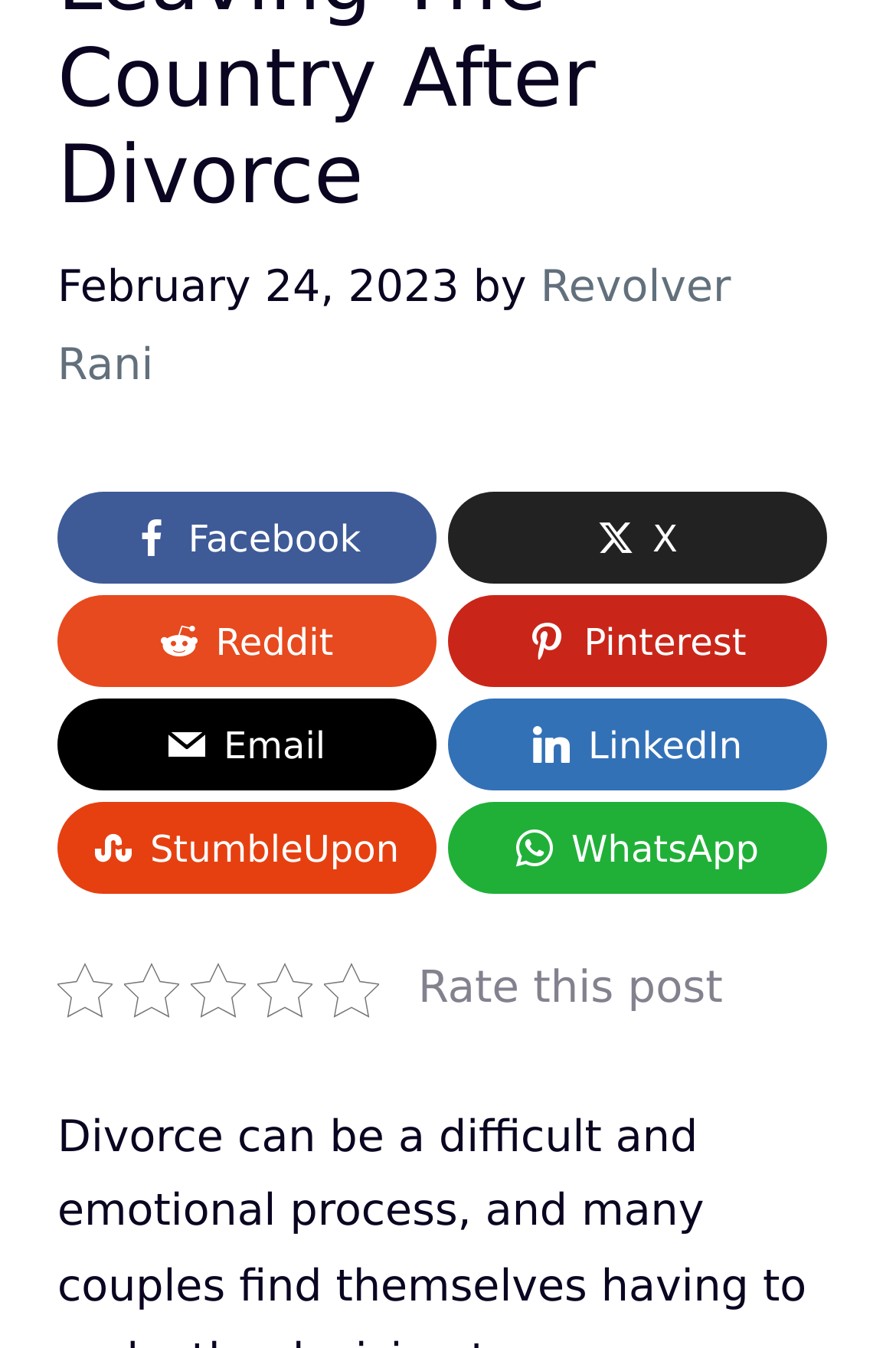How many social media sharing options are available?
Please give a detailed answer to the question using the information shown in the image.

There are 7 social media sharing options available, including Facebook, X, Reddit, Pinterest, Email, LinkedIn, and StumbleUpon, which can be found in the middle of the webpage.